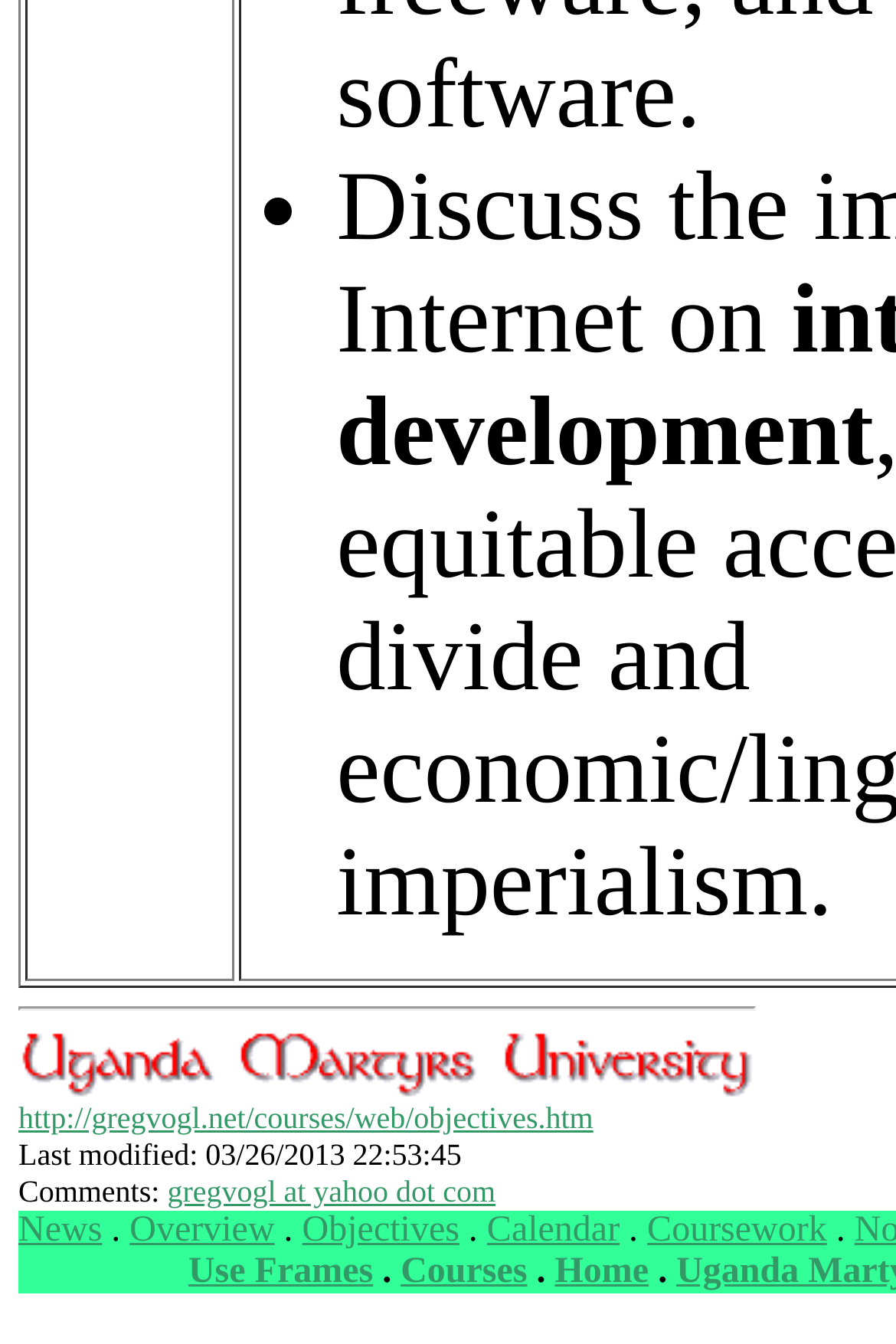What is the structure of the webpage?
Refer to the image and provide a one-word or short phrase answer.

Table